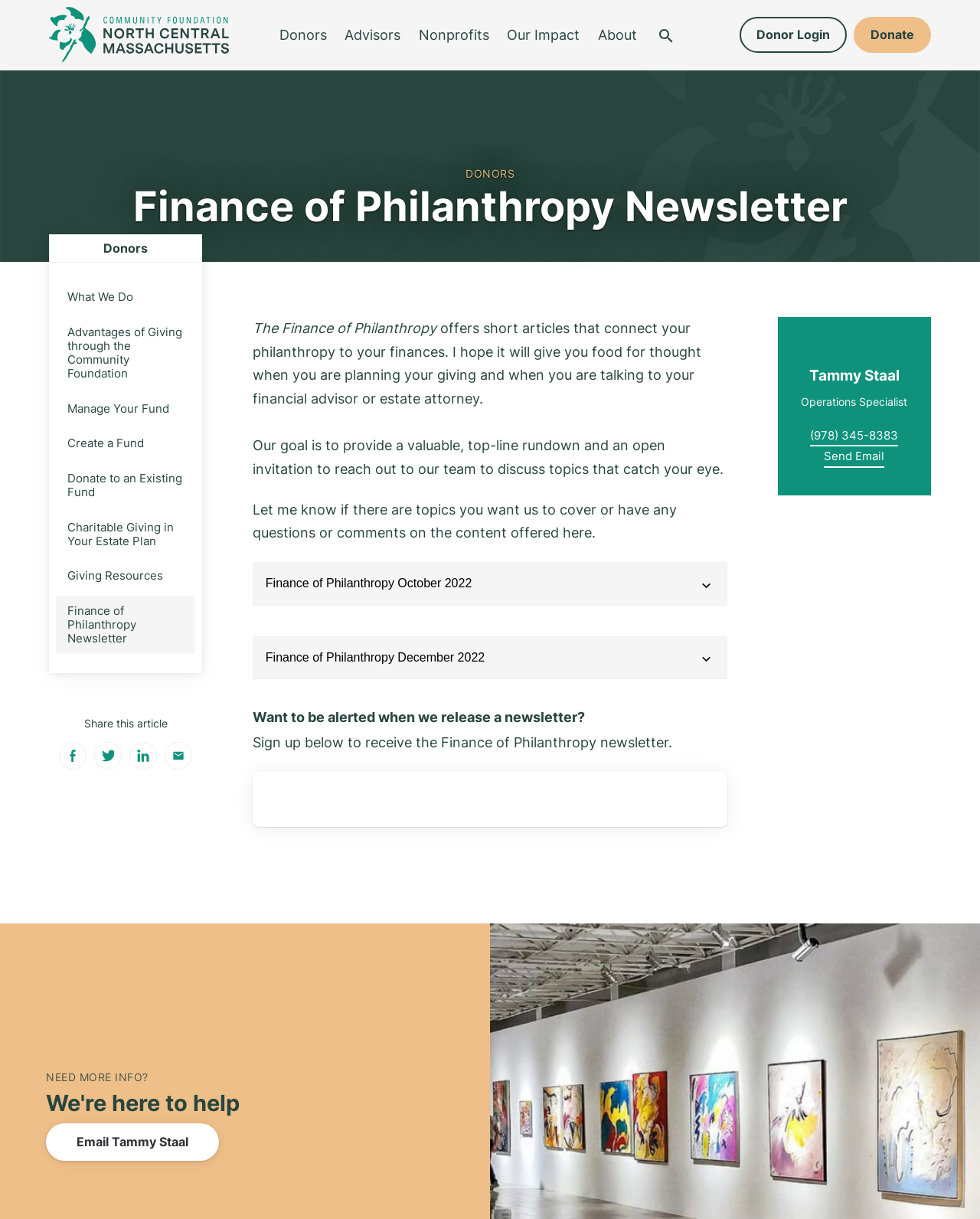Identify the bounding box for the UI element specified in this description: "Finance of Philanthropy December 2022". The coordinates must be four float numbers between 0 and 1, formatted as [left, top, right, bottom].

[0.258, 0.522, 0.742, 0.557]